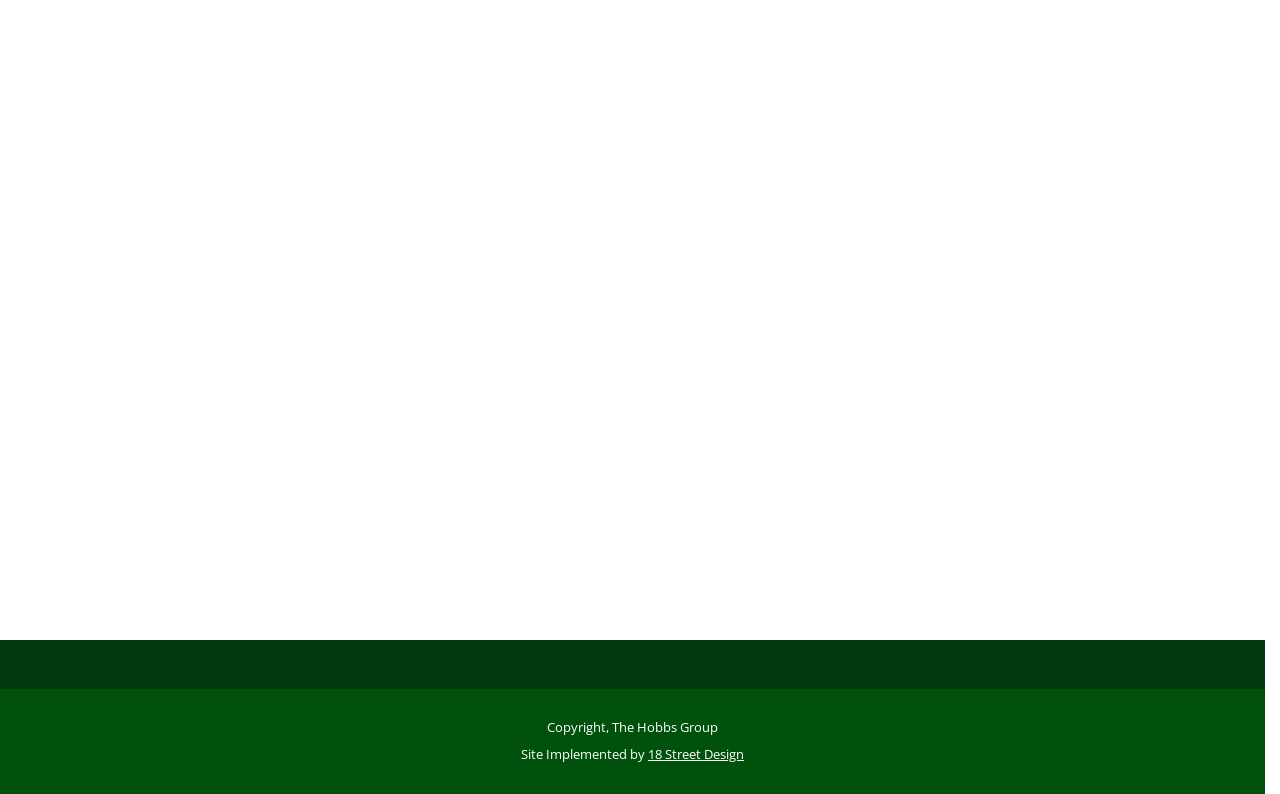Please locate the UI element described by "Sample Page" and provide its bounding box coordinates.

None